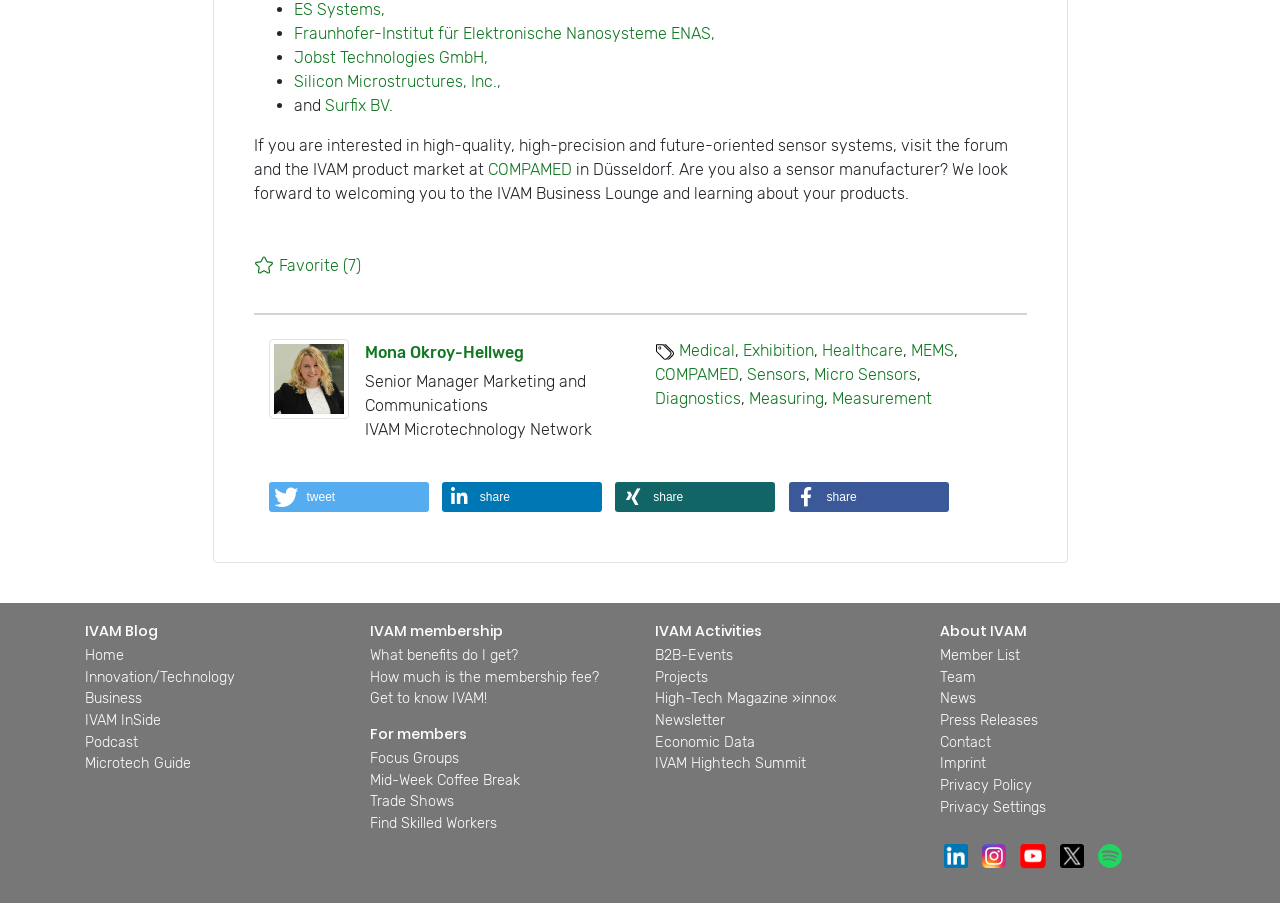Given the element description: "Microtech Guide", predict the bounding box coordinates of this UI element. The coordinates must be four float numbers between 0 and 1, given as [left, top, right, bottom].

[0.066, 0.836, 0.149, 0.855]